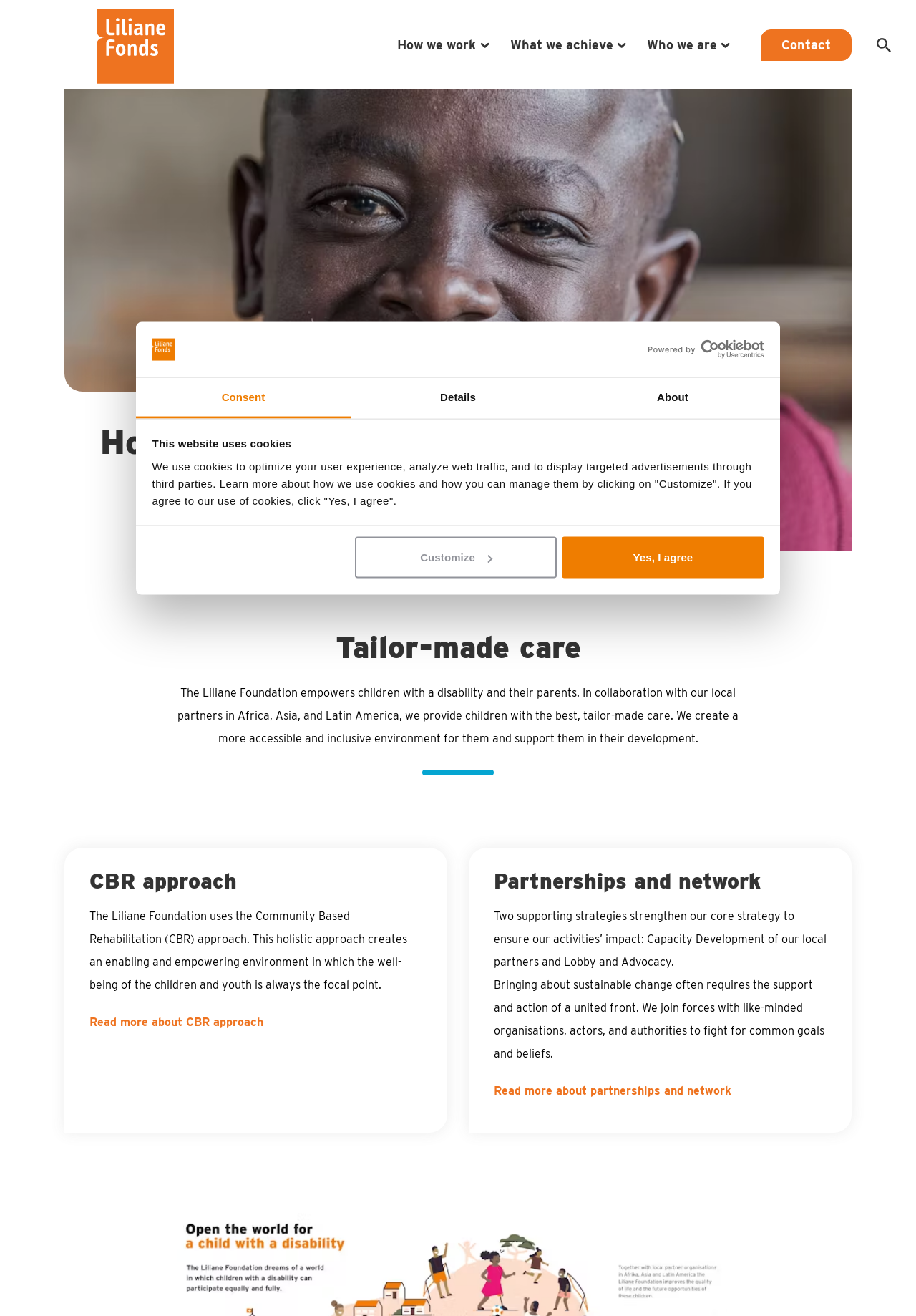Locate the bounding box coordinates of the element I should click to achieve the following instruction: "Click the 'What we achieve' button".

[0.547, 0.02, 0.692, 0.048]